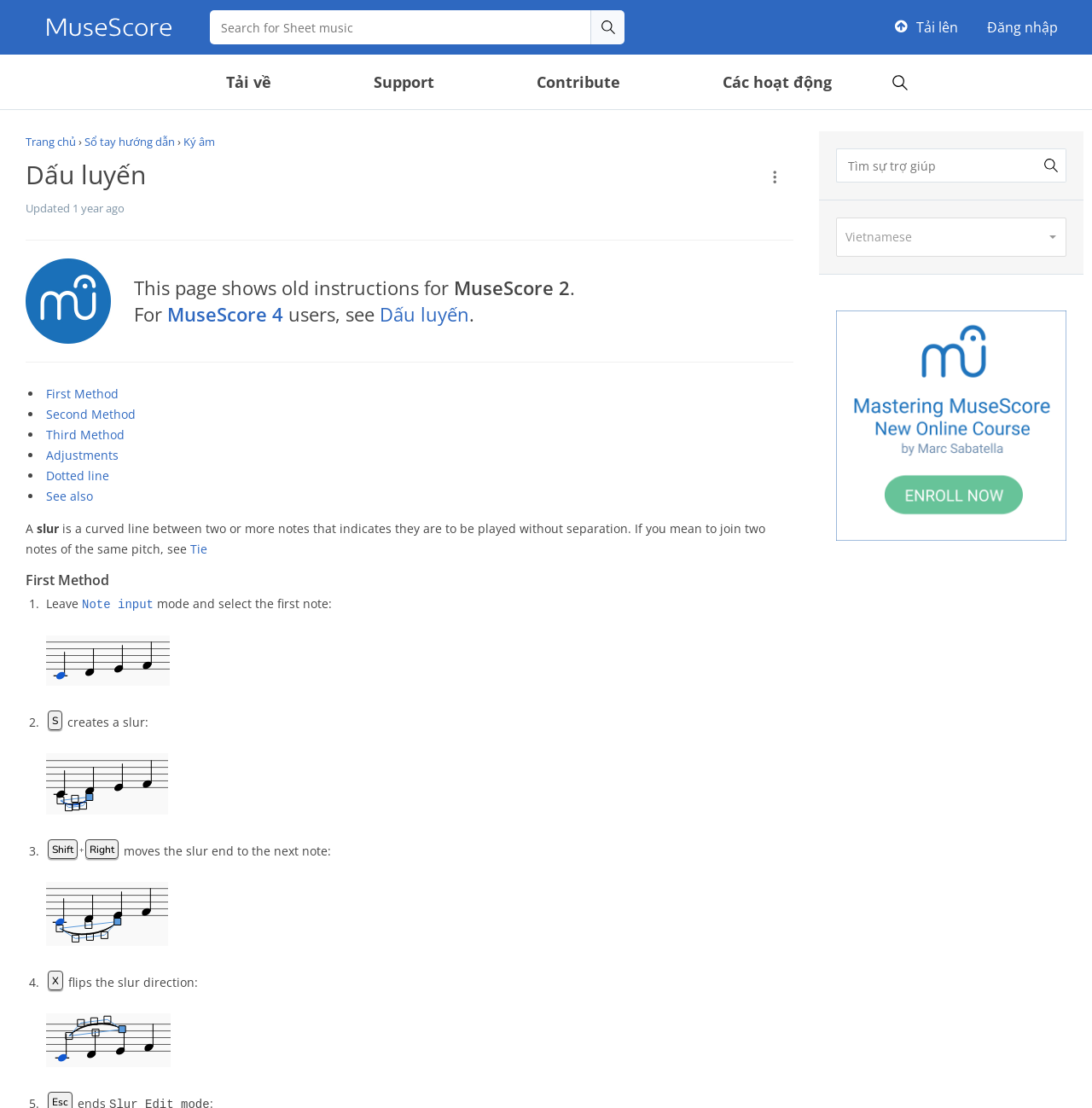Analyze and describe the webpage in a detailed narrative.

The webpage is about music notation, specifically discussing slurs in MuseScore. At the top, there is a navigation menu with links to "Skip to main content", "MuseScore", "Tải lên" (Upload), and "Đăng nhập" (Login). Below this, there is a search bar with a button to search for specific terms.

The main content of the page is divided into sections. The first section has a heading "Dấu luyến" (Slur) and provides an introduction to what a slur is, explaining that it's a curved line between two or more notes indicating they should be played without separation.

The next section has a breadcrumb navigation with links to "Trang chủ" (Home), "Sổ tay hướng dẫn" (Guide), "Ký âm" (Notation), and the current page "Dấu luyến". Below this, there is a heading "Updated 1 year ago" and some text explaining that the page shows old instructions for MuseScore 2, with a link to instructions for MuseScore 4.

The main content of the page is organized into a list of methods for creating slurs, with each method having a heading and a series of steps. The first method has four steps, each with a numbered list marker, and includes images to illustrate the process. The steps explain how to create a slur by selecting notes and using the "Shift + Right" keyboard shortcut.

The page also has a section with links to related topics, including "Tie" and "See also". At the bottom of the page, there is a complementary section with a search bar and a button to switch the language to Vietnamese.